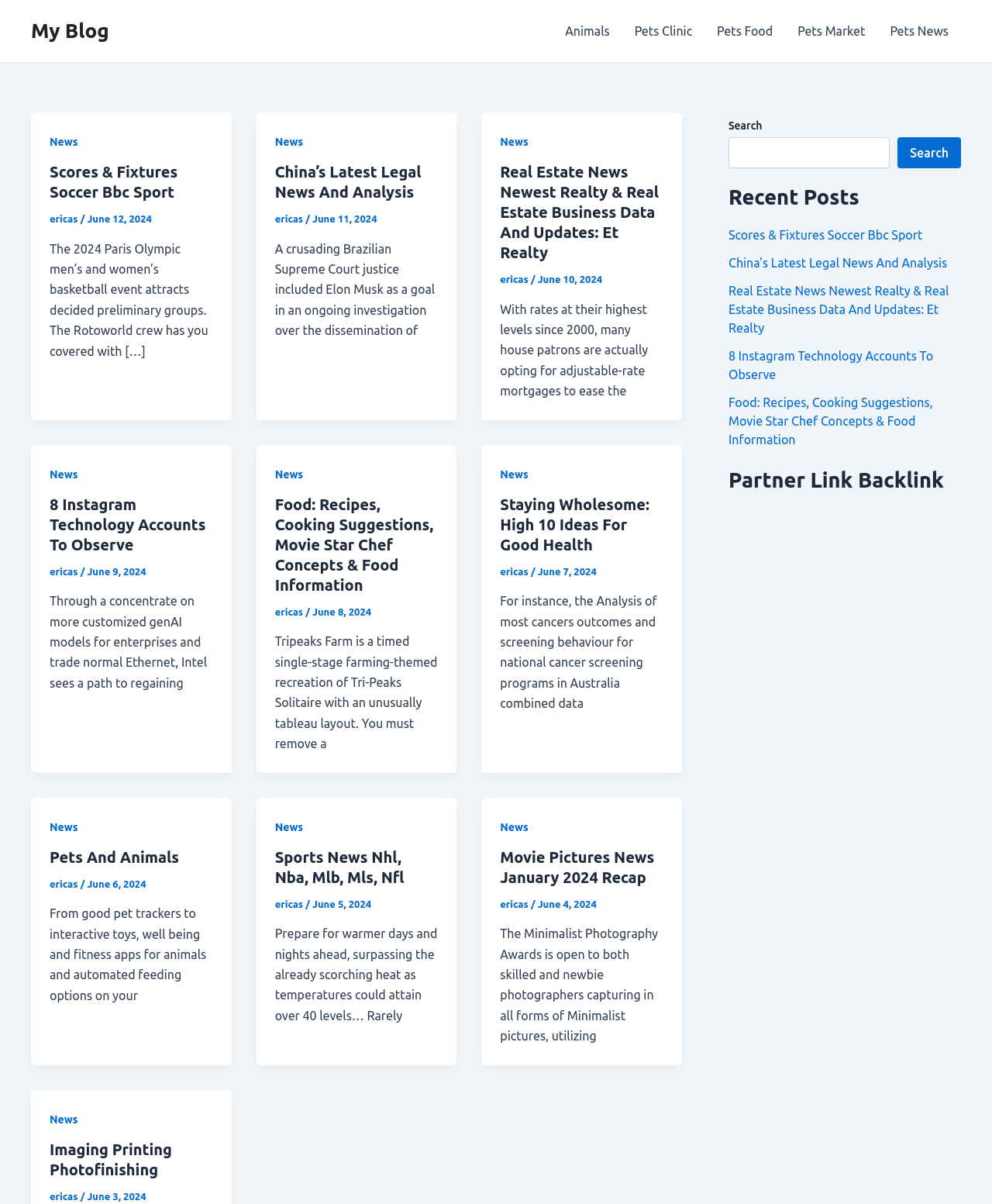Please locate the bounding box coordinates for the element that should be clicked to achieve the following instruction: "Check 'Food: Recipes, Cooking Suggestions, Movie Star Chef Concepts & Food Information' article". Ensure the coordinates are given as four float numbers between 0 and 1, i.e., [left, top, right, bottom].

[0.277, 0.411, 0.442, 0.494]